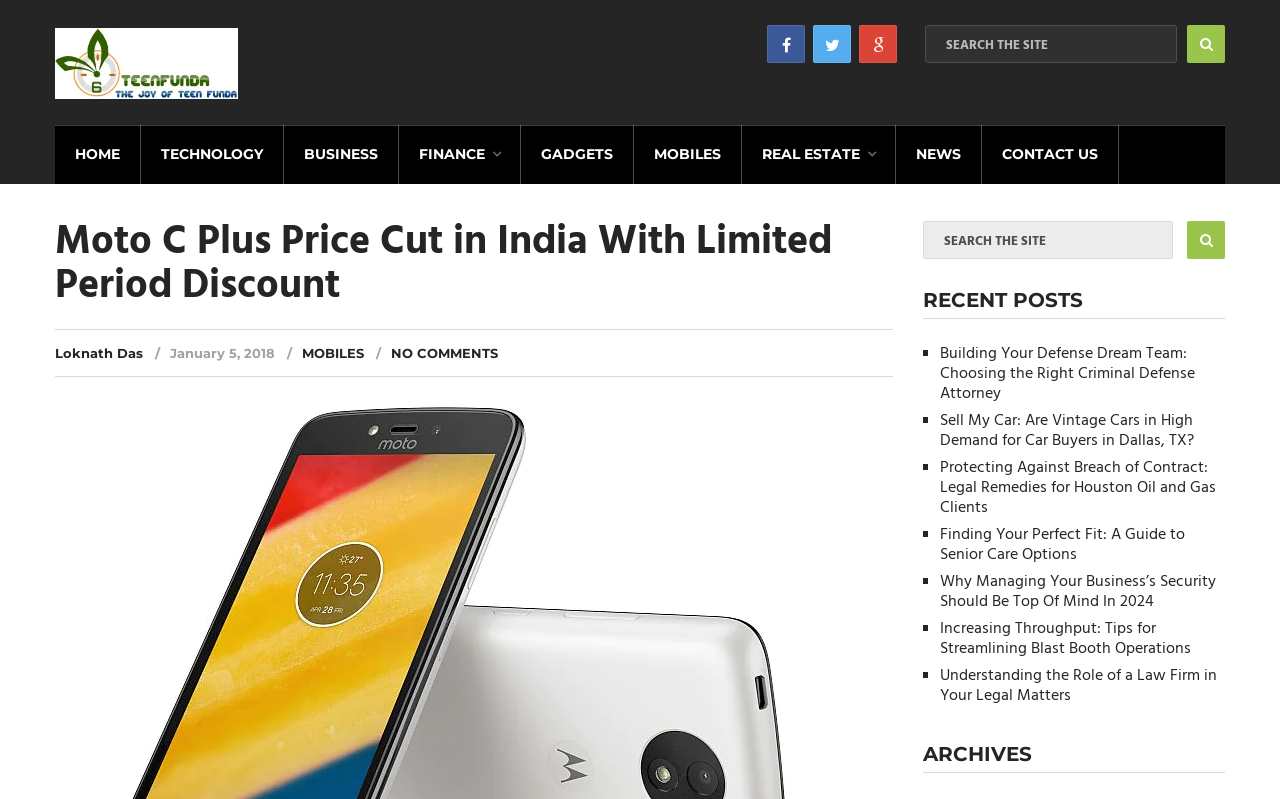Select the bounding box coordinates of the element I need to click to carry out the following instruction: "Search the site".

[0.721, 0.277, 0.916, 0.324]